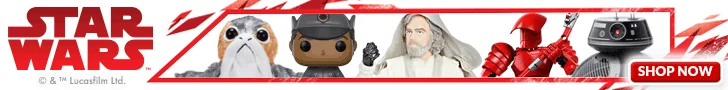Generate a detailed caption for the image.

This vibrant banner showcases an exciting collection of Star Wars merchandise, featuring iconic characters from the beloved franchise. Central to the image, a Porg, a character from the sequel trilogy, captures attention with its adorable expression. Flanking the Porg is a stylized Funko Pop figure of a First Order Stormtrooper, radiating modern charm. Next to it, a luminous portrayal of Luke Skywalker, exemplified with his signature appearance,  symbolizes heroism and legacy. 

Completing the lineup are two standout figures: the striking red Sith Trooper and a detailed droid, each contributing to the rich tapestry of the Star Wars universe. The backdrop is adorned with the classic Star Wars logo in bold letters, instantly recognizable to fans, creating a sense of nostalgia. A "SHOP NOW" button invites viewers to explore the offerings, suggesting a treasure trove of collectibles to enhance any fan's collection.